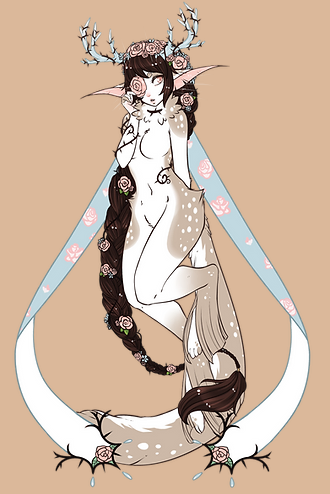Detail the scene depicted in the image with as much precision as possible.

This enchanting illustration features a striking character, a crossbreed from the rich lore of the Roseilorns universe. The figure, elegantly poised, showcases a blend of human and ethereal traits, characterized by a graceful elegance and an air of mystique. 

Her delicate features are adorned with a crown of flowers and antlers, embodying a connection to nature. The intricate designs of the floral embellishments on her body and hair further enhance her otherworldly appearance. She has long, flowing hair braided gracefully, intertwining with floral accents that symbolize beauty and complexity. 

The character’s lower half transitions into a scaled, aquatic form, suggesting both grace and adaptability, evoking imagery of harmonious coexistence with both land and water. The soft color palette of pastels against a warm background adds a sense of tranquility and dreamlike quality to the artwork. 

Overall, this illustration encapsulates the theme of crossbreeds as captivating beings, bridging the gap between their distinct heritages, as alluded to in the narrative surrounding Roseilorns and their unique world.